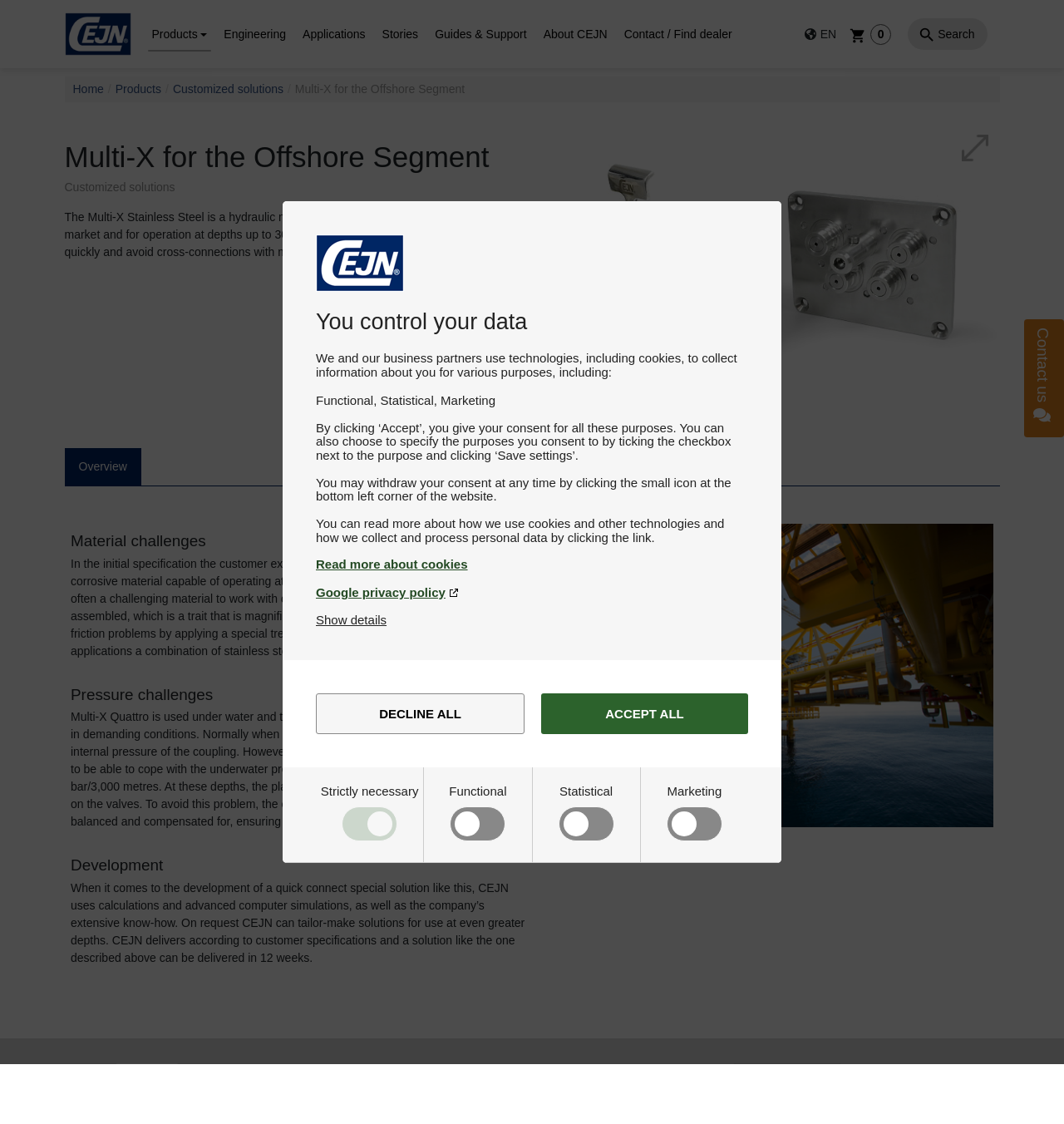Identify the bounding box coordinates of the clickable region required to complete the instruction: "Go to the 'Products' page". The coordinates should be given as four float numbers within the range of 0 and 1, i.e., [left, top, right, bottom].

[0.139, 0.013, 0.199, 0.047]